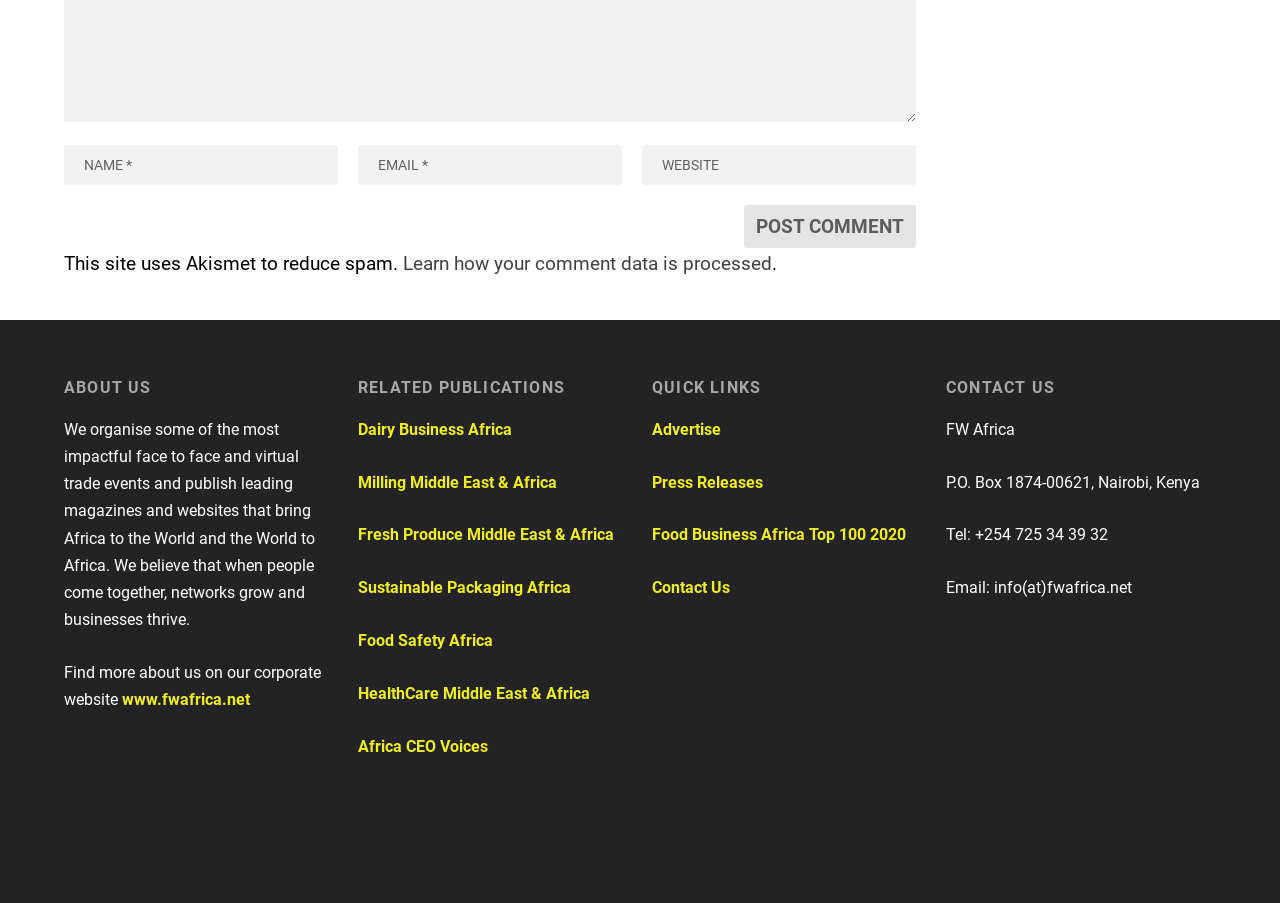Indicate the bounding box coordinates of the element that must be clicked to execute the instruction: "Enter your email". The coordinates should be given as four float numbers between 0 and 1, i.e., [left, top, right, bottom].

[0.28, 0.188, 0.486, 0.233]